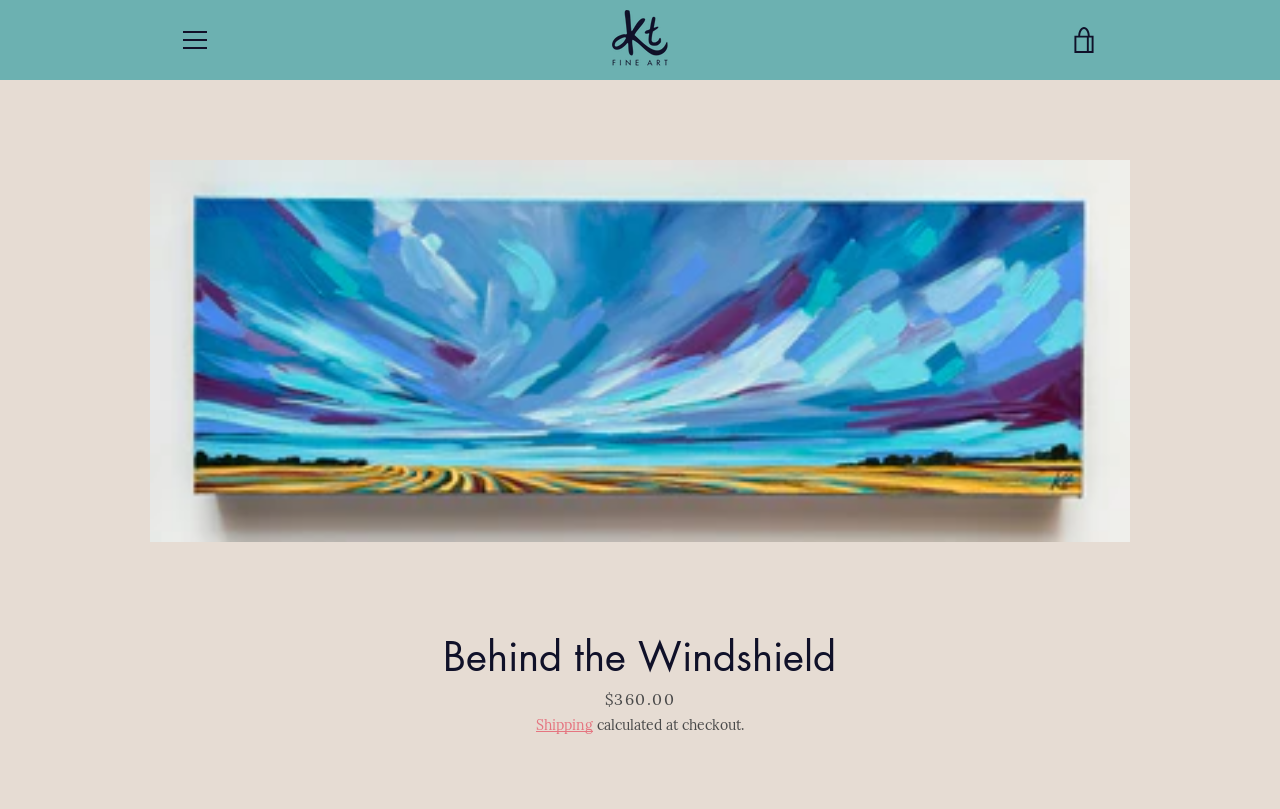Give the bounding box coordinates for the element described as: ".site-header__logo-image { height: 60px; }".

[0.478, 0.012, 0.522, 0.087]